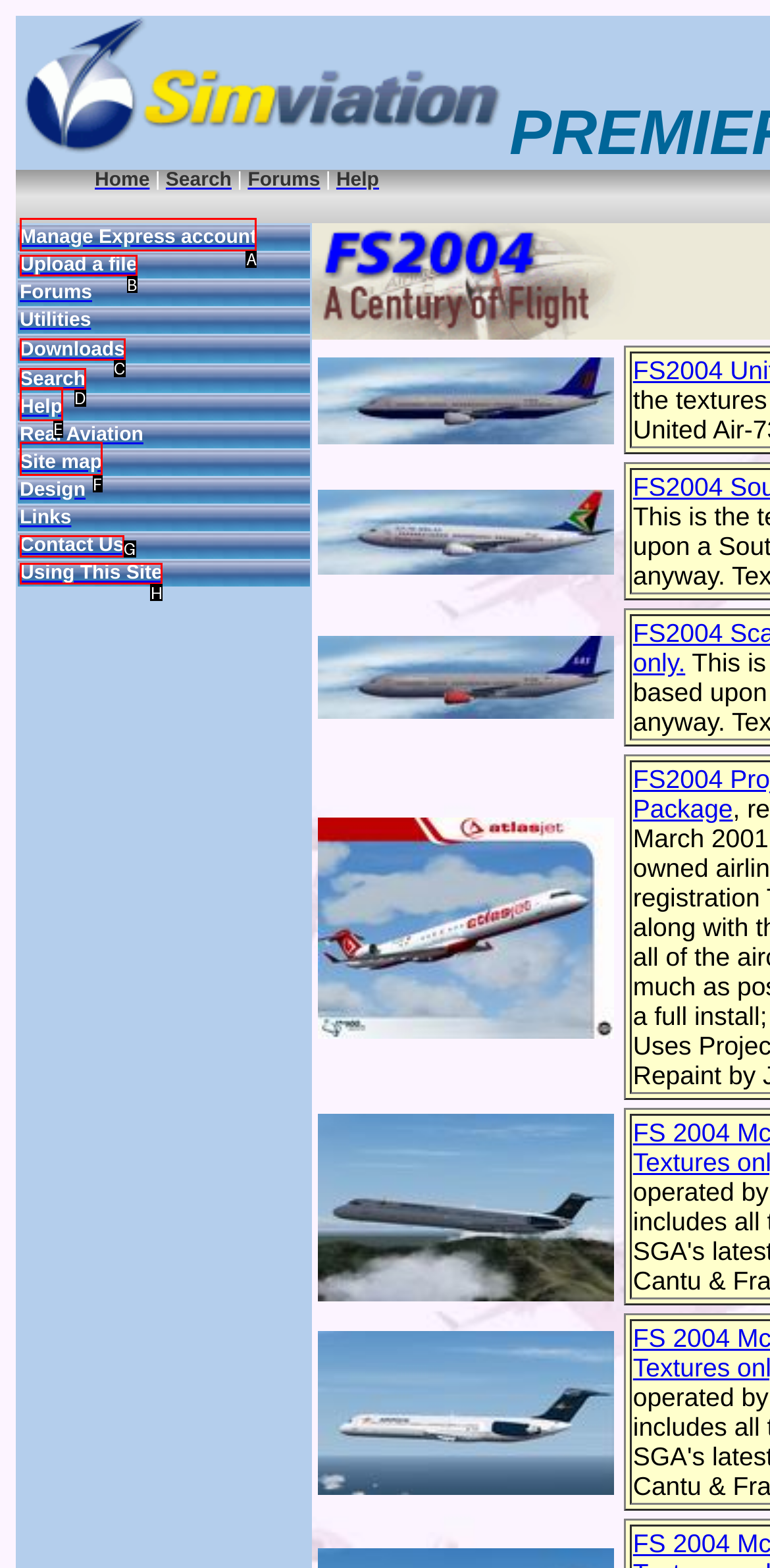Specify which UI element should be clicked to accomplish the task: Manage Express account. Answer with the letter of the correct choice.

A